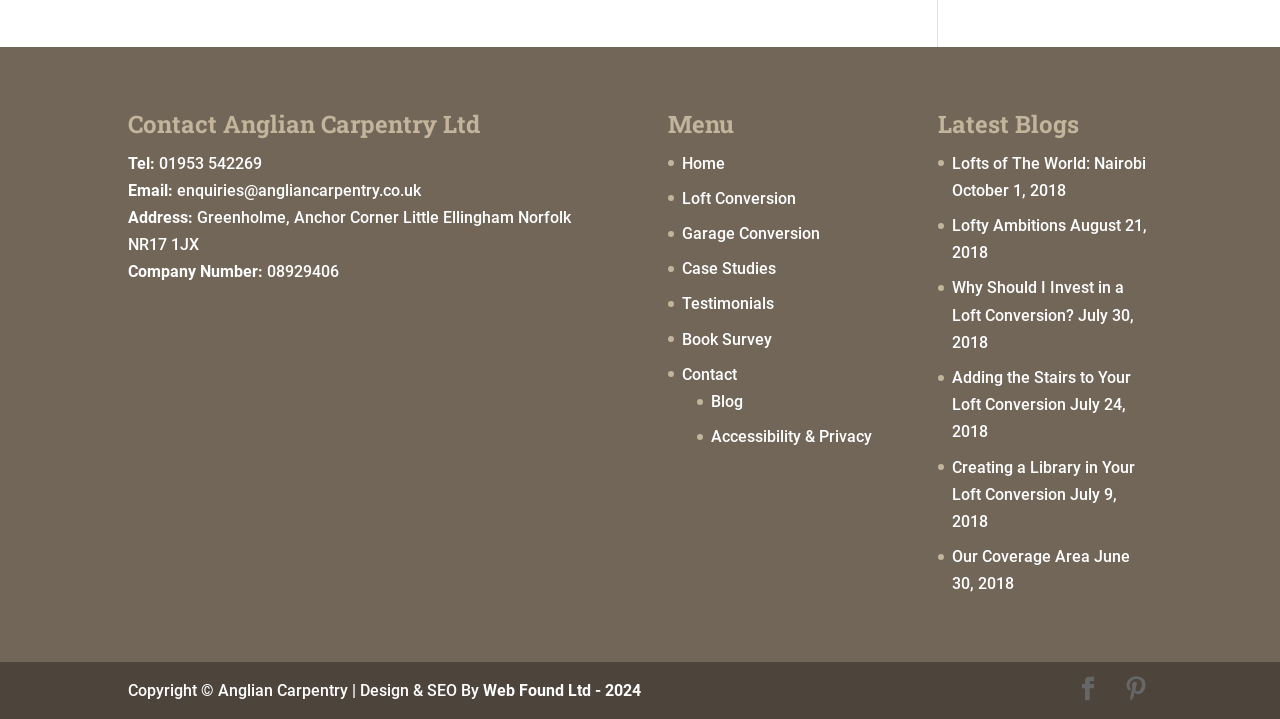Please identify the coordinates of the bounding box for the clickable region that will accomplish this instruction: "Click on the 'Lofts of The World: Nairobi' blog post".

[0.744, 0.214, 0.895, 0.24]